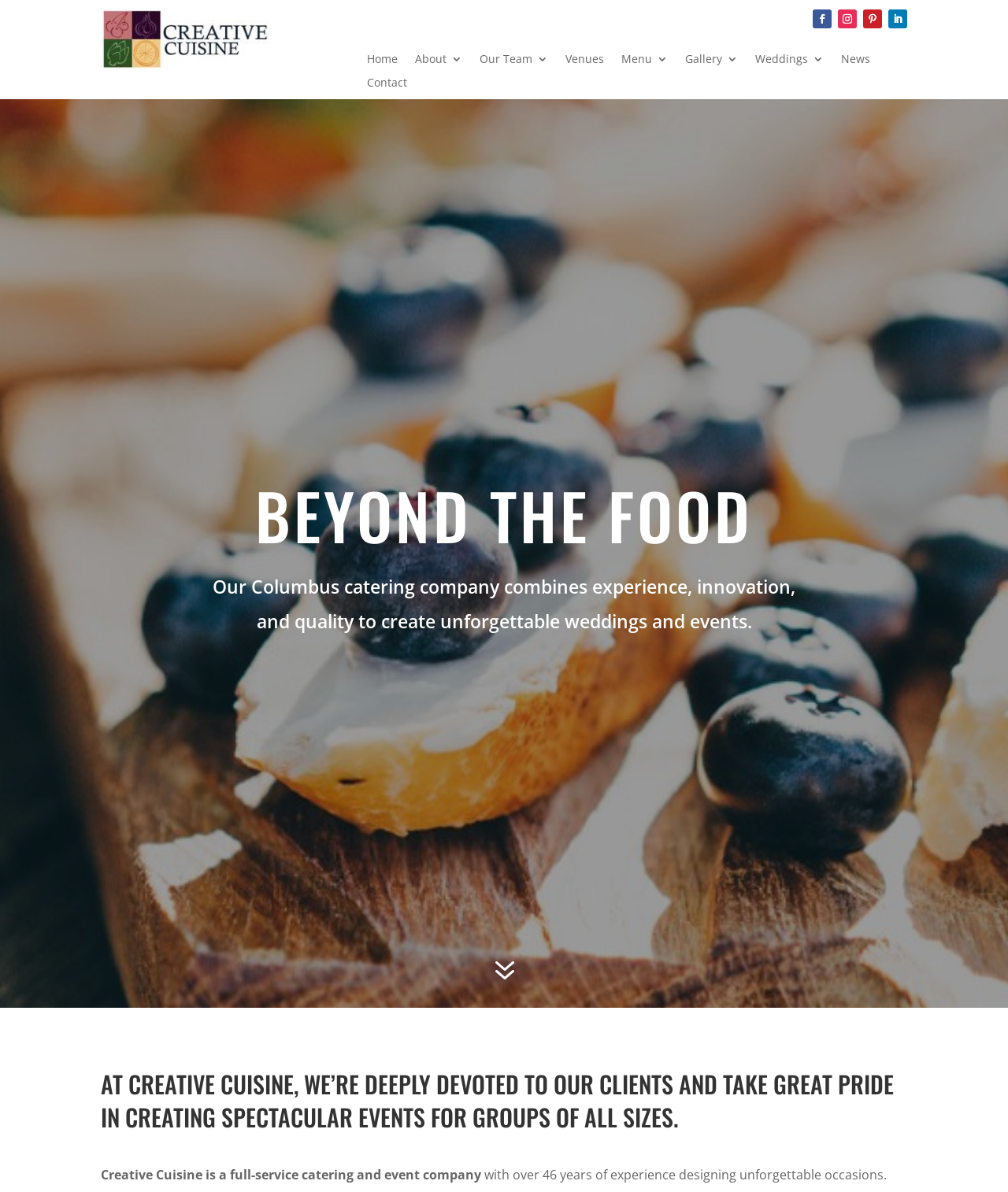Please identify the bounding box coordinates of the clickable element to fulfill the following instruction: "Read about 'The Benefits of Bringing Someone with You to Your Hearing Appointment'". The coordinates should be four float numbers between 0 and 1, i.e., [left, top, right, bottom].

None